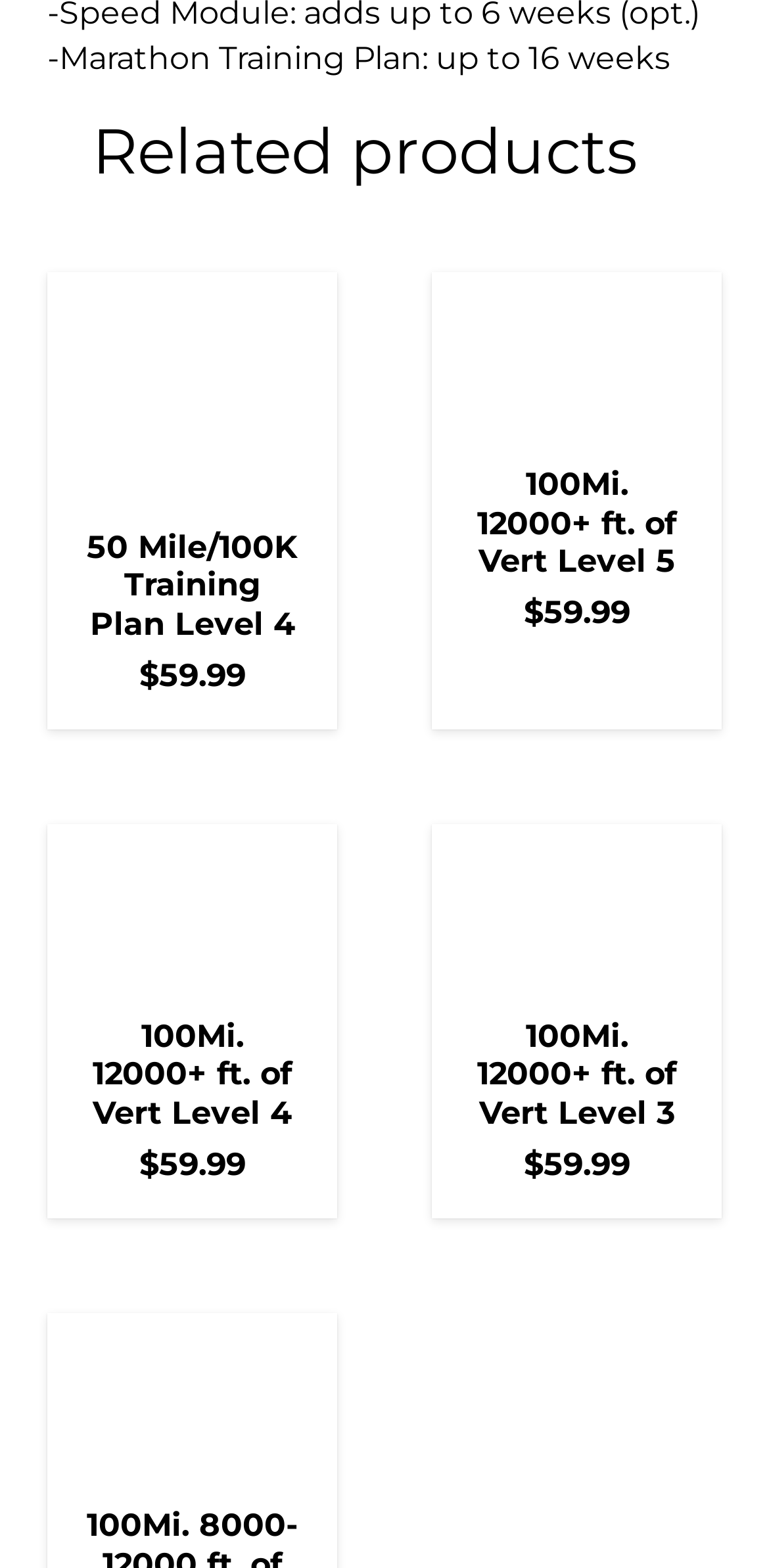Identify and provide the bounding box coordinates of the UI element described: "Add to cart". The coordinates should be formatted as [left, top, right, bottom], with each number being a float between 0 and 1.

[0.062, 0.416, 0.438, 0.465]